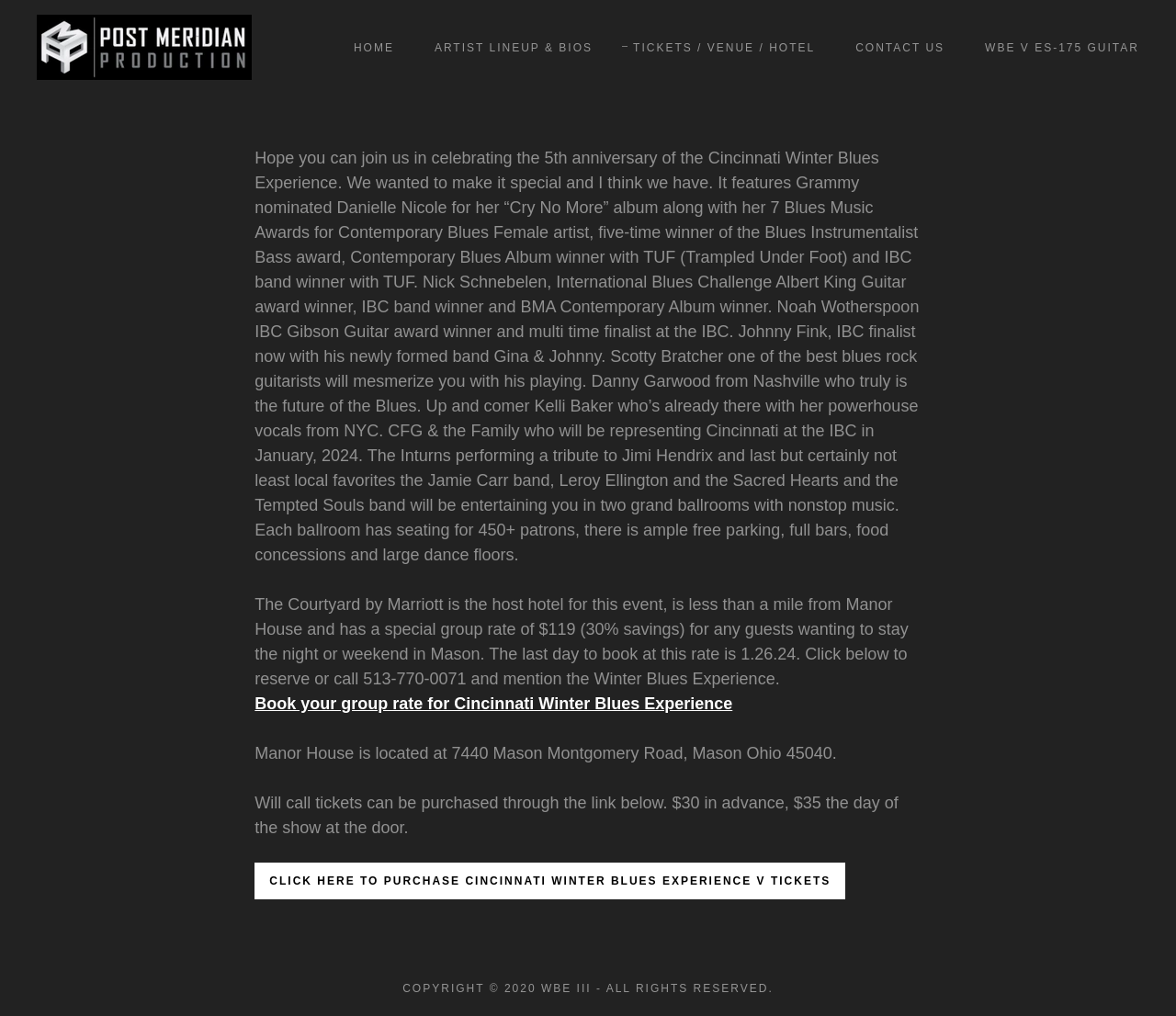Find the bounding box coordinates of the element's region that should be clicked in order to follow the given instruction: "Click on Cincinnati Winter Blues Experience III". The coordinates should consist of four float numbers between 0 and 1, i.e., [left, top, right, bottom].

[0.031, 0.038, 0.214, 0.053]